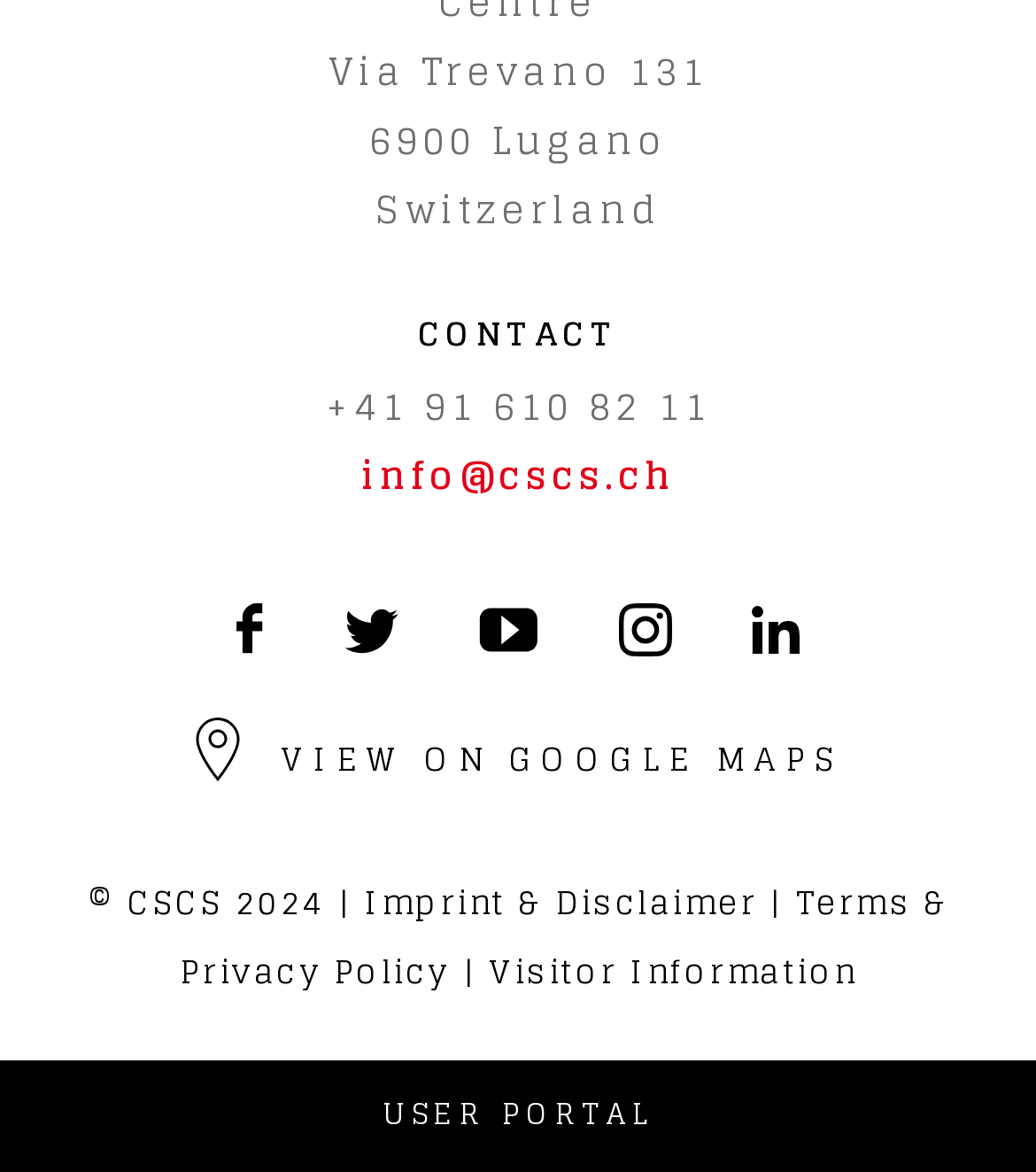Identify the bounding box coordinates of the clickable region necessary to fulfill the following instruction: "Visit Facebook page". The bounding box coordinates should be four float numbers between 0 and 1, i.e., [left, top, right, bottom].

[0.228, 0.518, 0.254, 0.574]